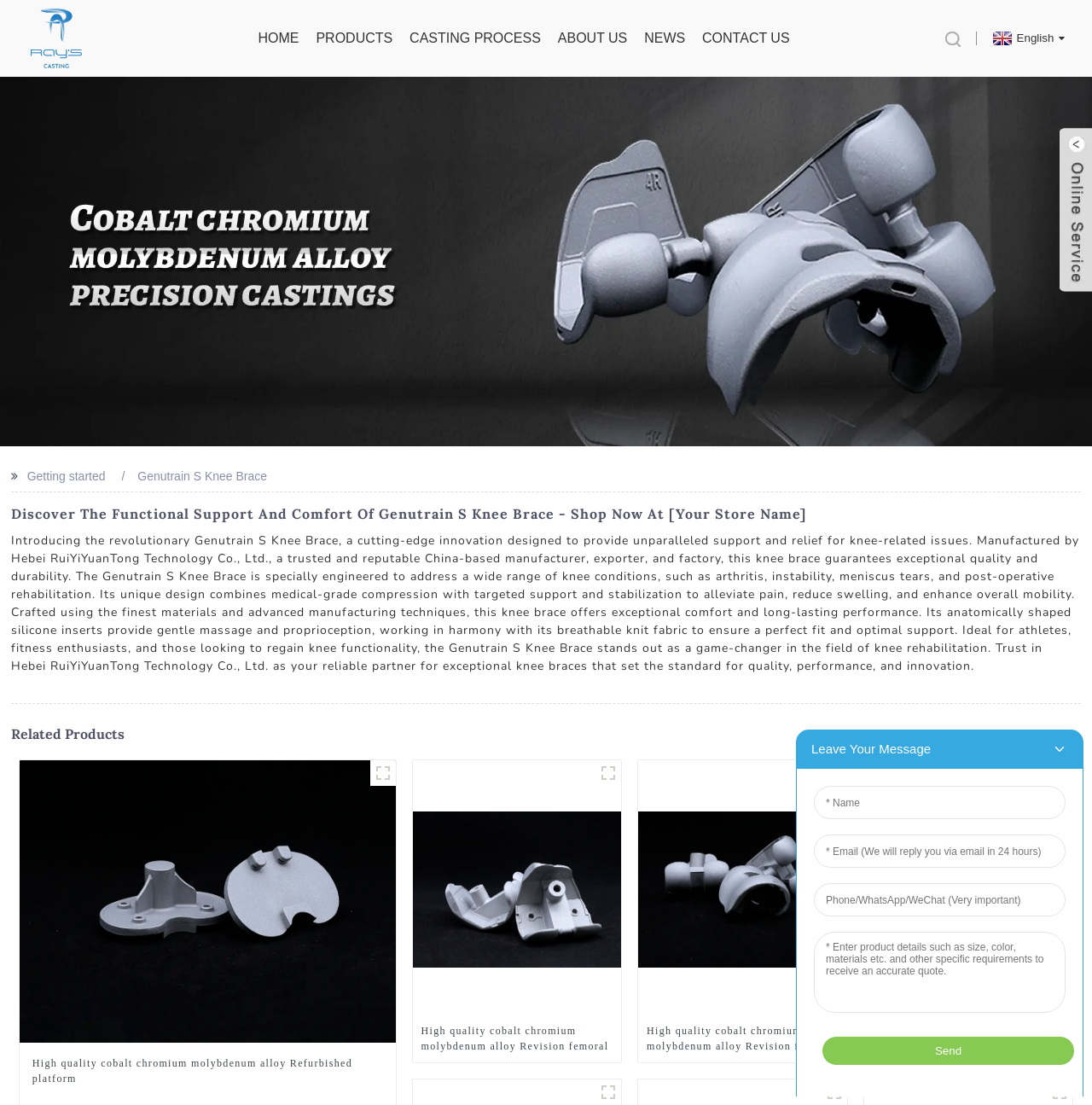Kindly respond to the following question with a single word or a brief phrase: 
What is the name of the company that manufactures the Genutrain S Knee Brace?

Hebei RuiYiYuanTong Technology Co., Ltd.